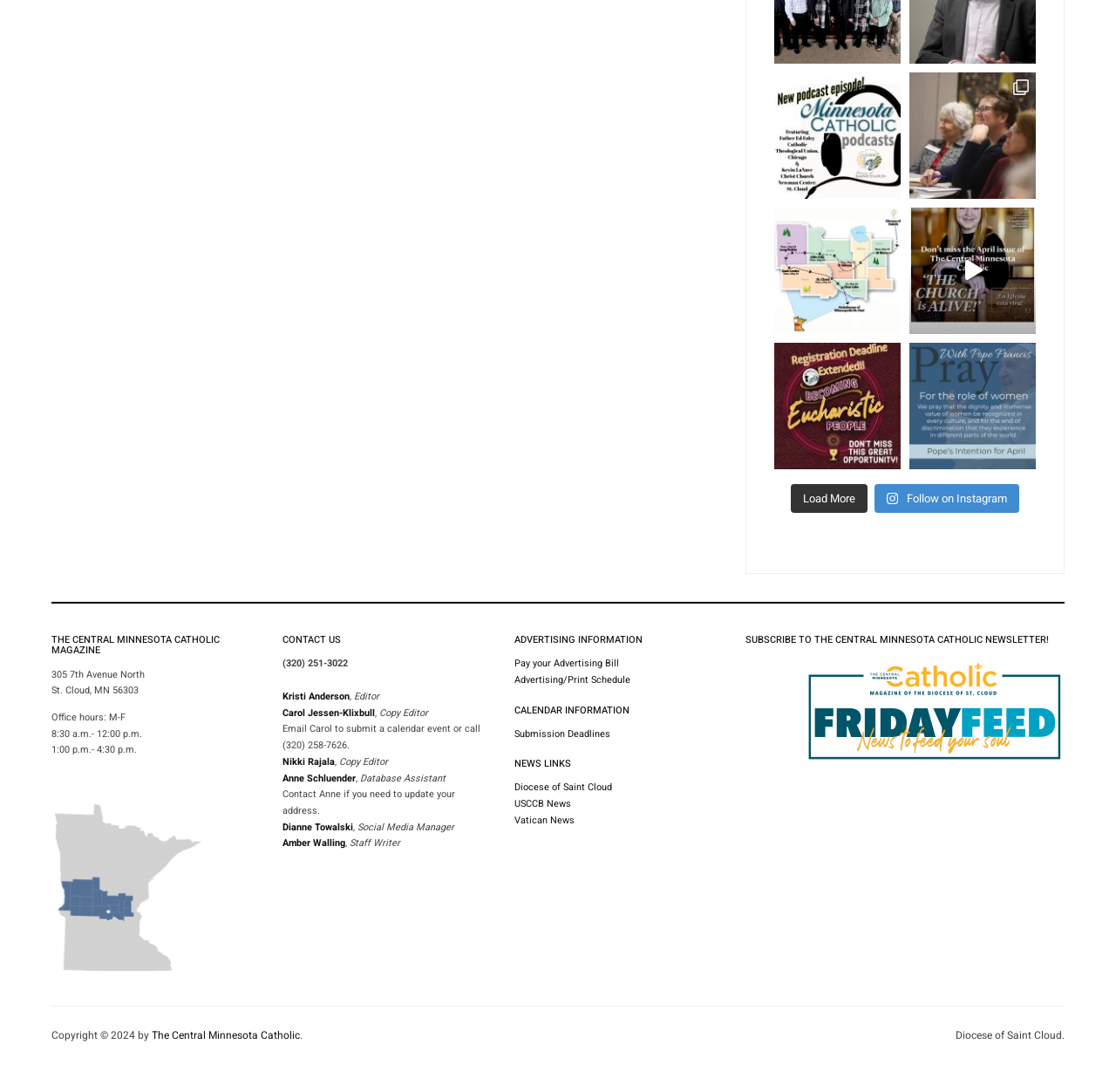Provide a brief response to the question below using one word or phrase:
What is the name of the magazine featured on this webpage?

The Central Minnesota Catholic Magazine